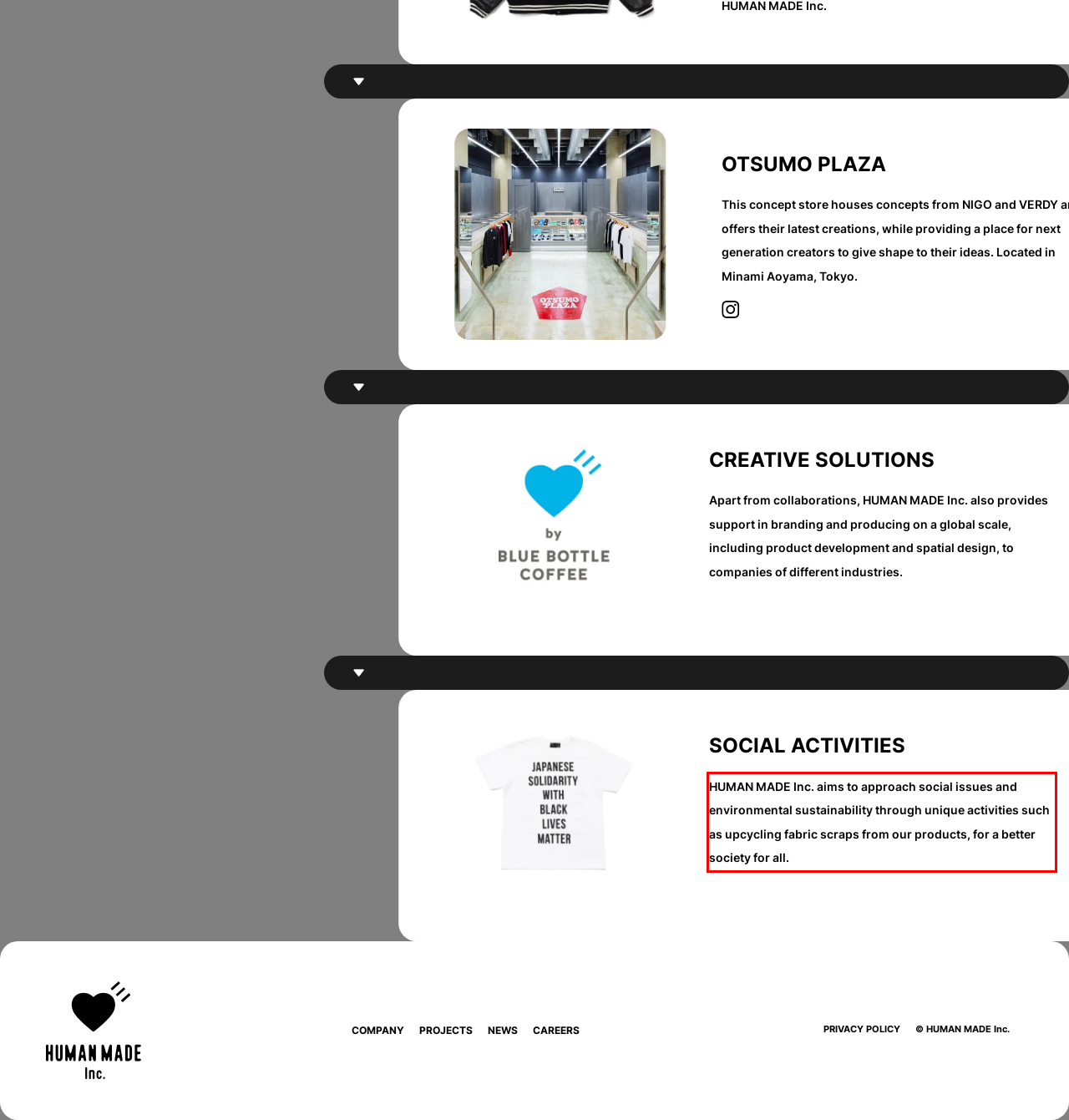Look at the provided screenshot of the webpage and perform OCR on the text within the red bounding box.

HUMAN MADE Inc. aims to approach social issues and environmental sustainability through unique activities such as upcycling fabric scraps from our products, for a better society for all.